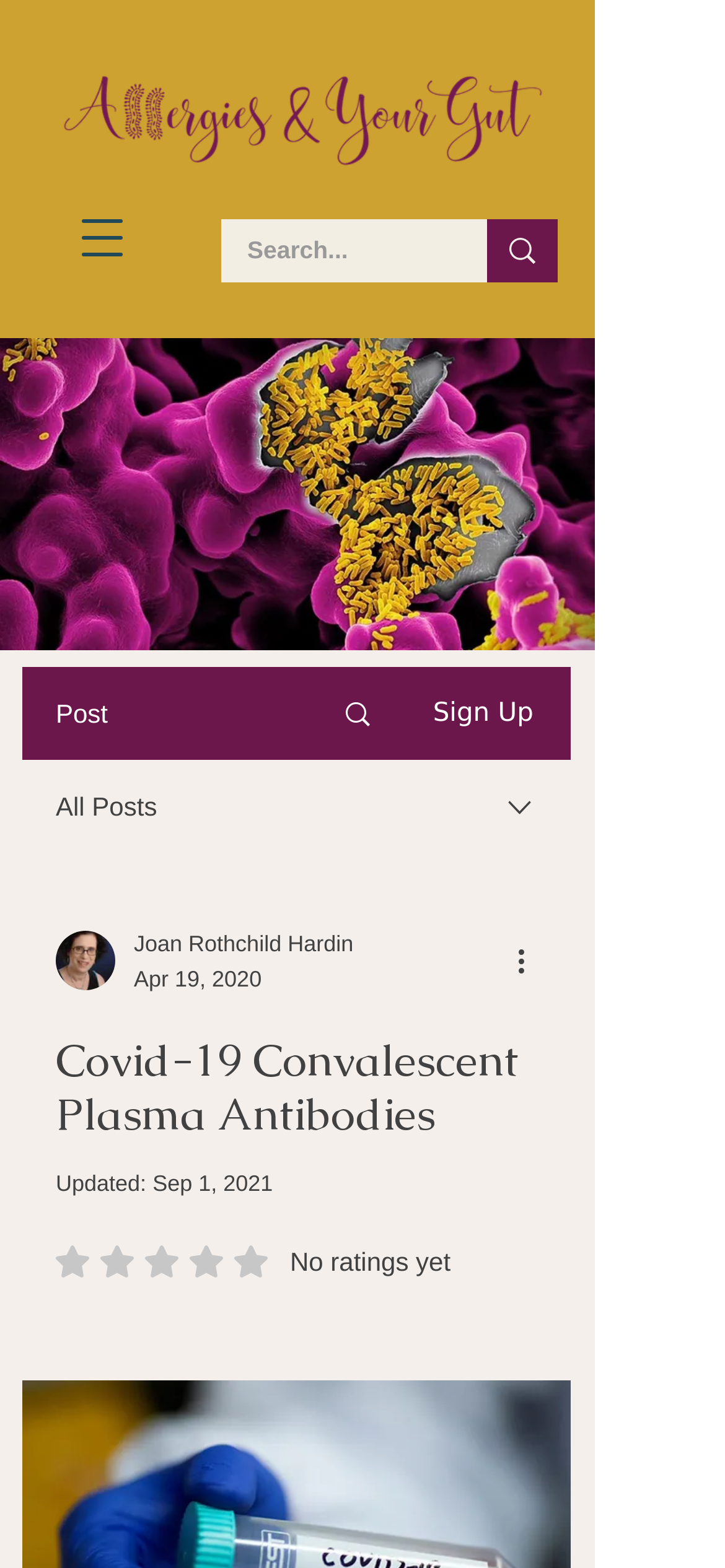What is the logo image filename?
From the screenshot, provide a brief answer in one word or phrase.

Allergies_And_Your_Gut_logo.png